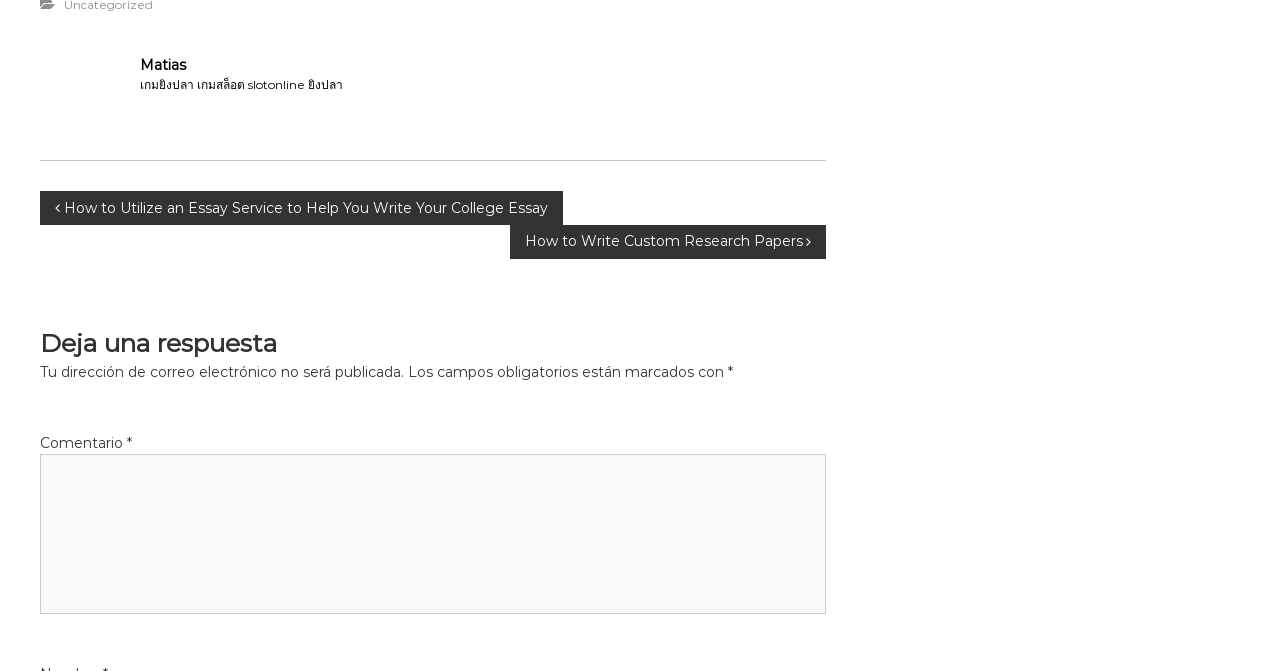How many headings are there on the webpage?
Using the image provided, answer with just one word or phrase.

2